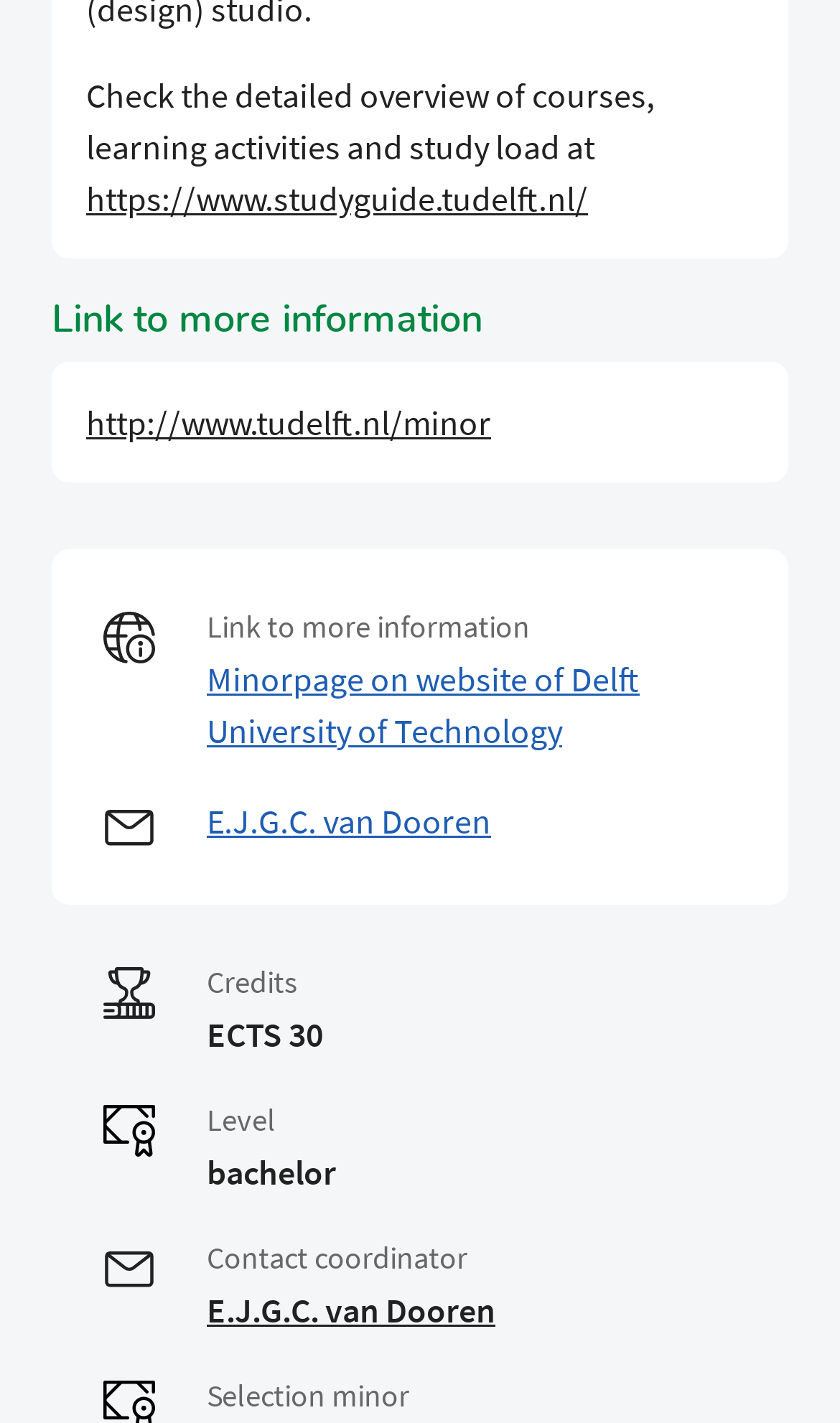What is the name of the university?
Answer the question with just one word or phrase using the image.

Delft University of Technology